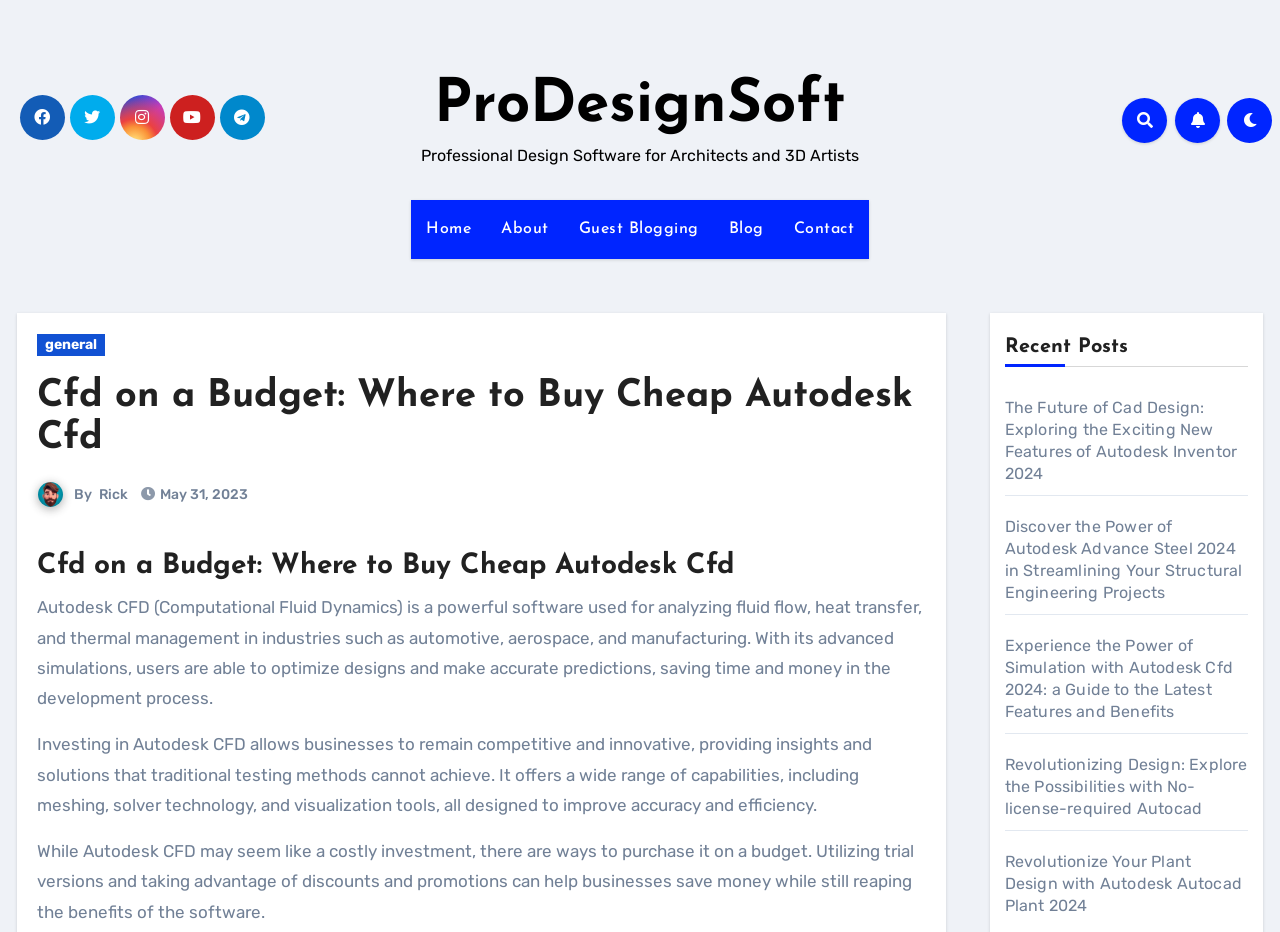What is the section title below the article?
Provide an in-depth and detailed explanation in response to the question.

The section title below the article is 'Recent Posts', which is mentioned in the heading 'Recent Posts' with the bounding box coordinates [0.785, 0.352, 0.975, 0.394].